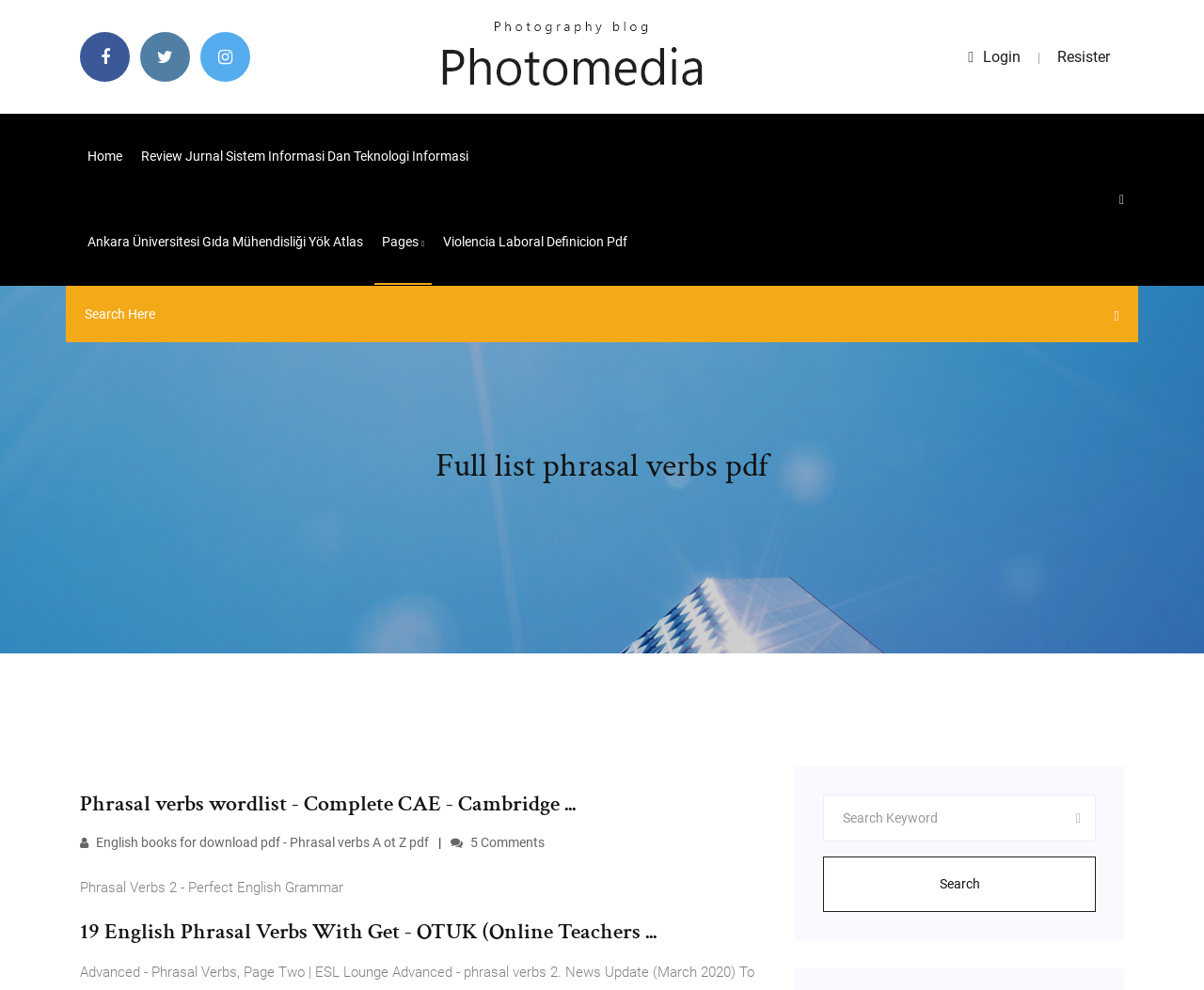Please identify the bounding box coordinates of the element's region that I should click in order to complete the following instruction: "search for a keyword". The bounding box coordinates consist of four float numbers between 0 and 1, i.e., [left, top, right, bottom].

[0.07, 0.293, 0.918, 0.341]